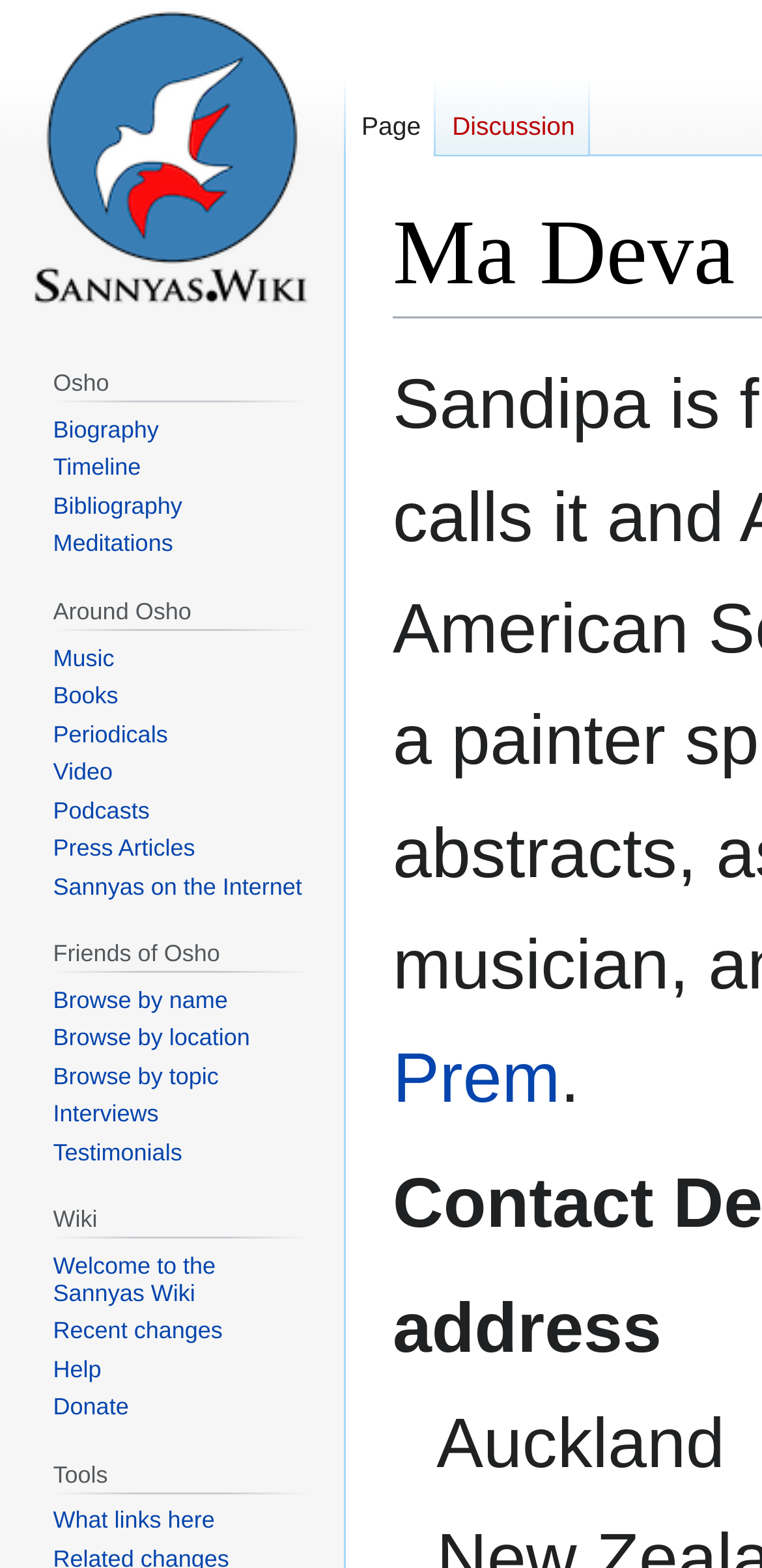Locate the bounding box coordinates of the item that should be clicked to fulfill the instruction: "Learn about content marketing for small business owners".

None